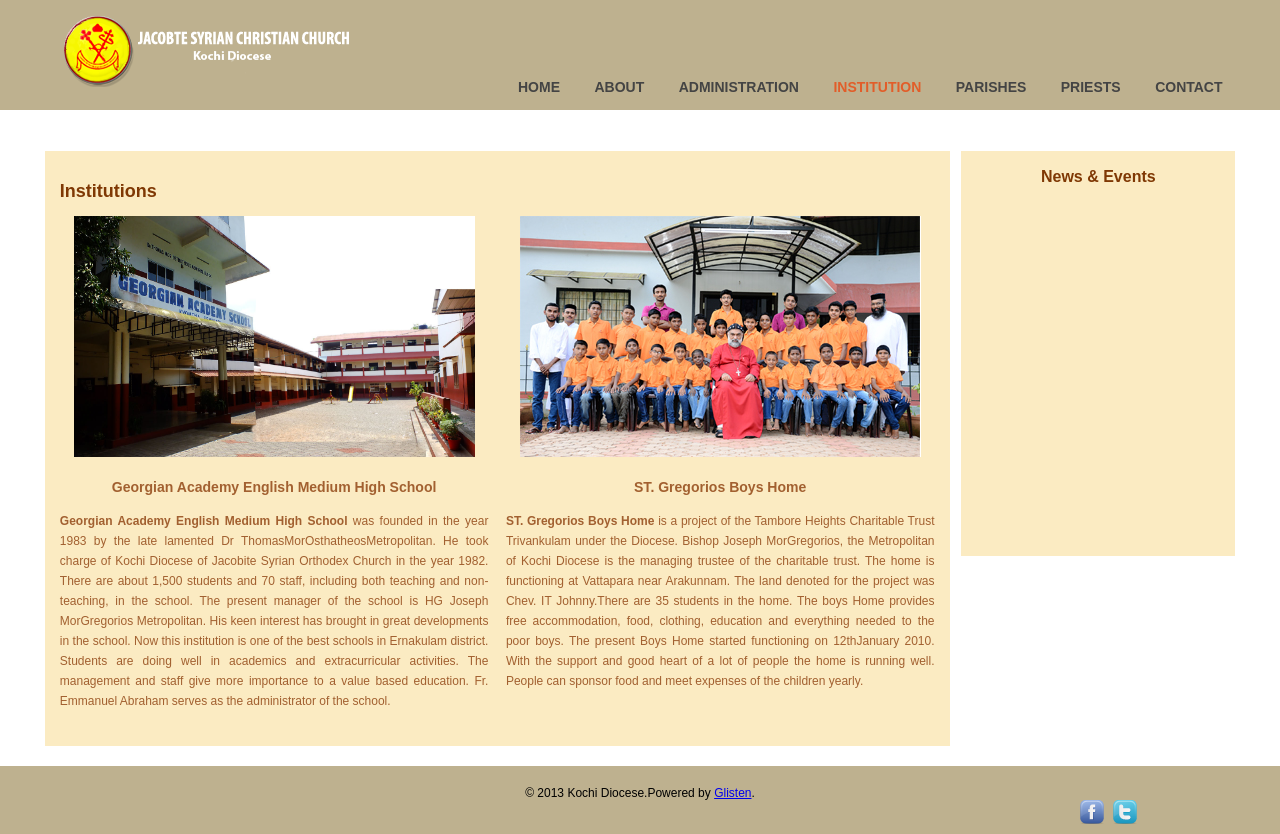What is the name of the charitable trust under which ST. Gregorios Boys Home is functioning?
Please ensure your answer is as detailed and informative as possible.

The name of the charitable trust under which ST. Gregorios Boys Home is functioning can be found in the text under the 'Institutions' section, which mentions 'ST. Gregorios Boys Home is a project of the Tambore Heights Charitable Trust Trivankulam under the Diocese'.